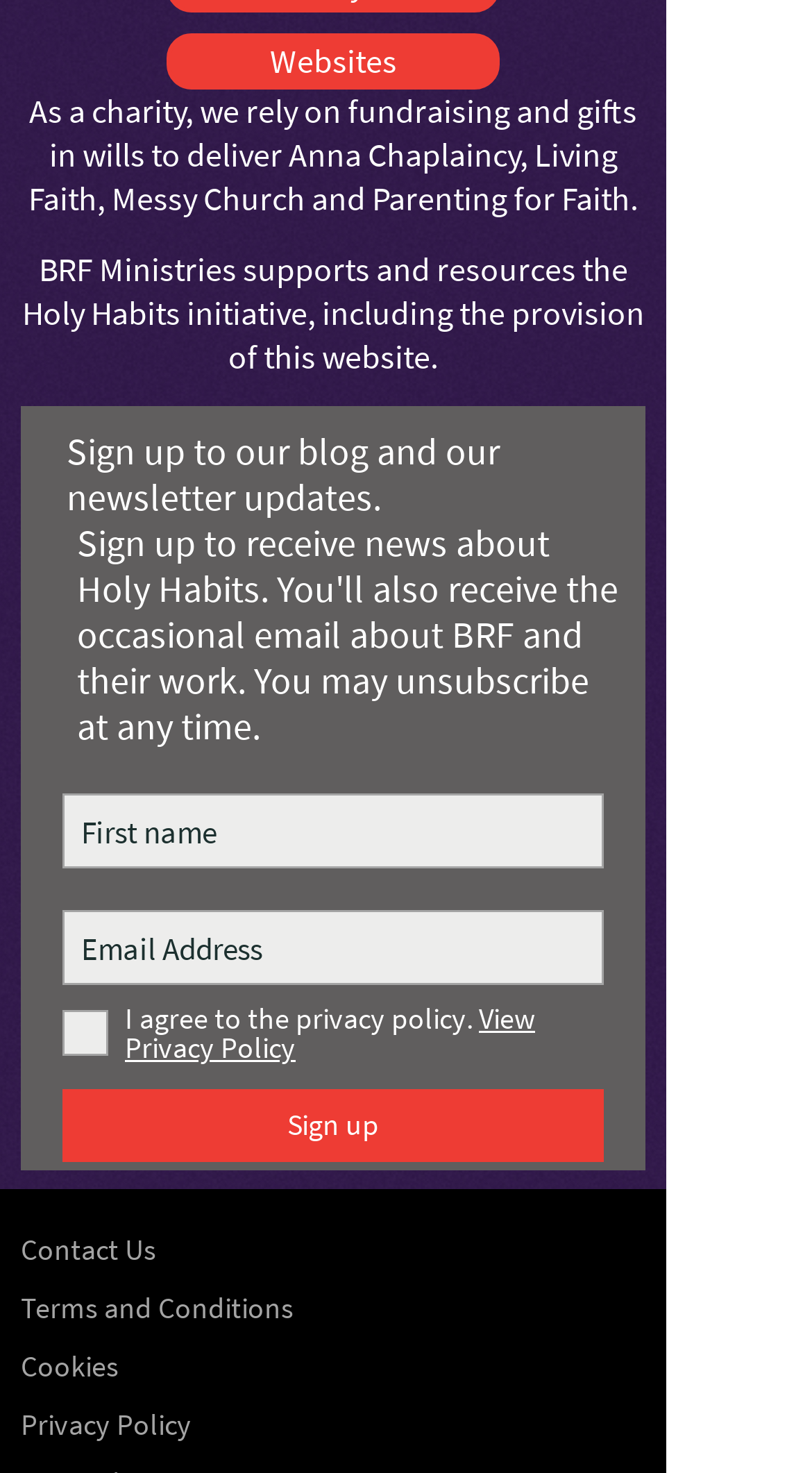For the following element description, predict the bounding box coordinates in the format (top-left x, top-left y, bottom-right x, bottom-right y). All values should be floating point numbers between 0 and 1. Description: Terms and Conditions

[0.026, 0.875, 0.362, 0.901]